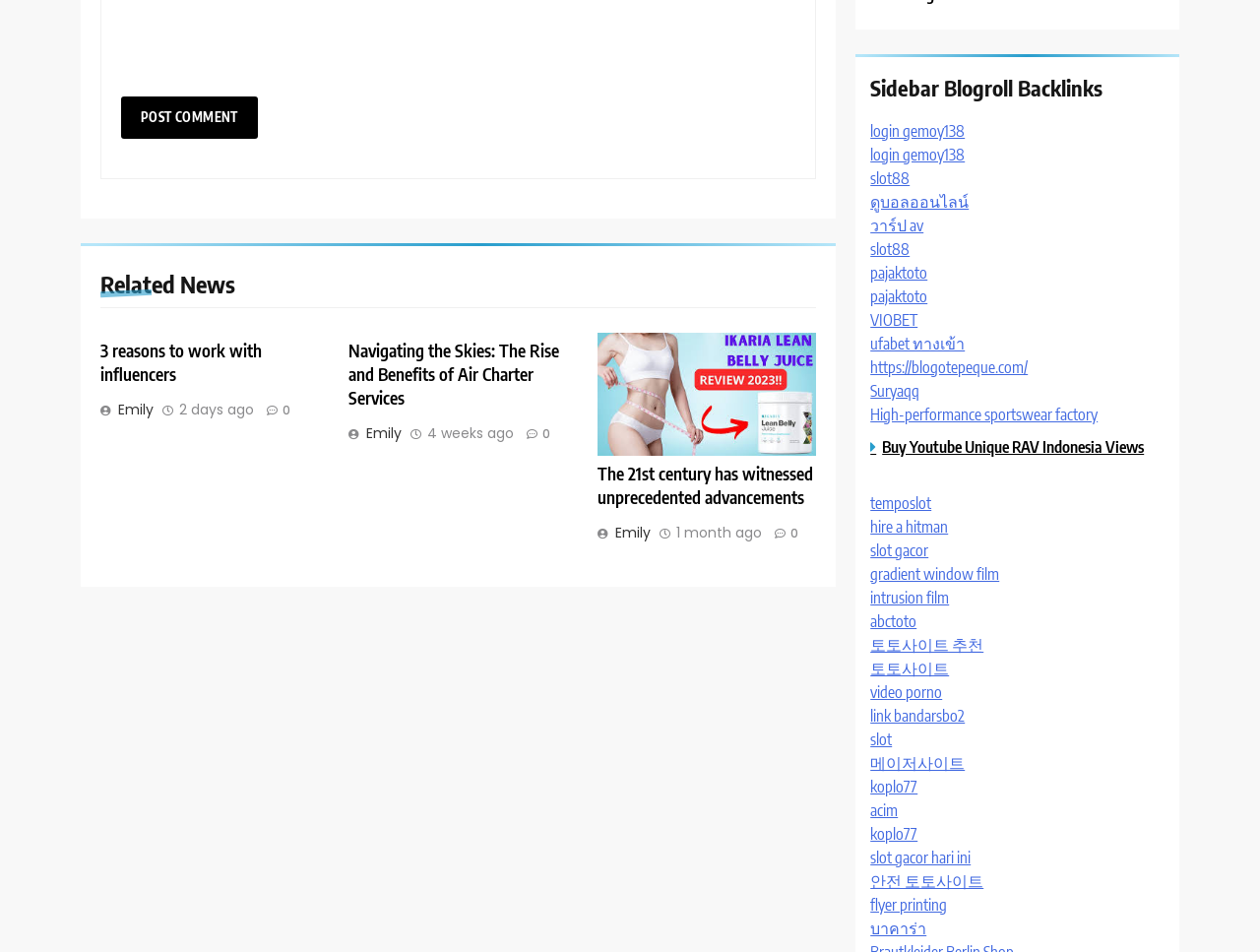Find the bounding box coordinates of the area to click in order to follow the instruction: "Pursue BA Distance Education".

None